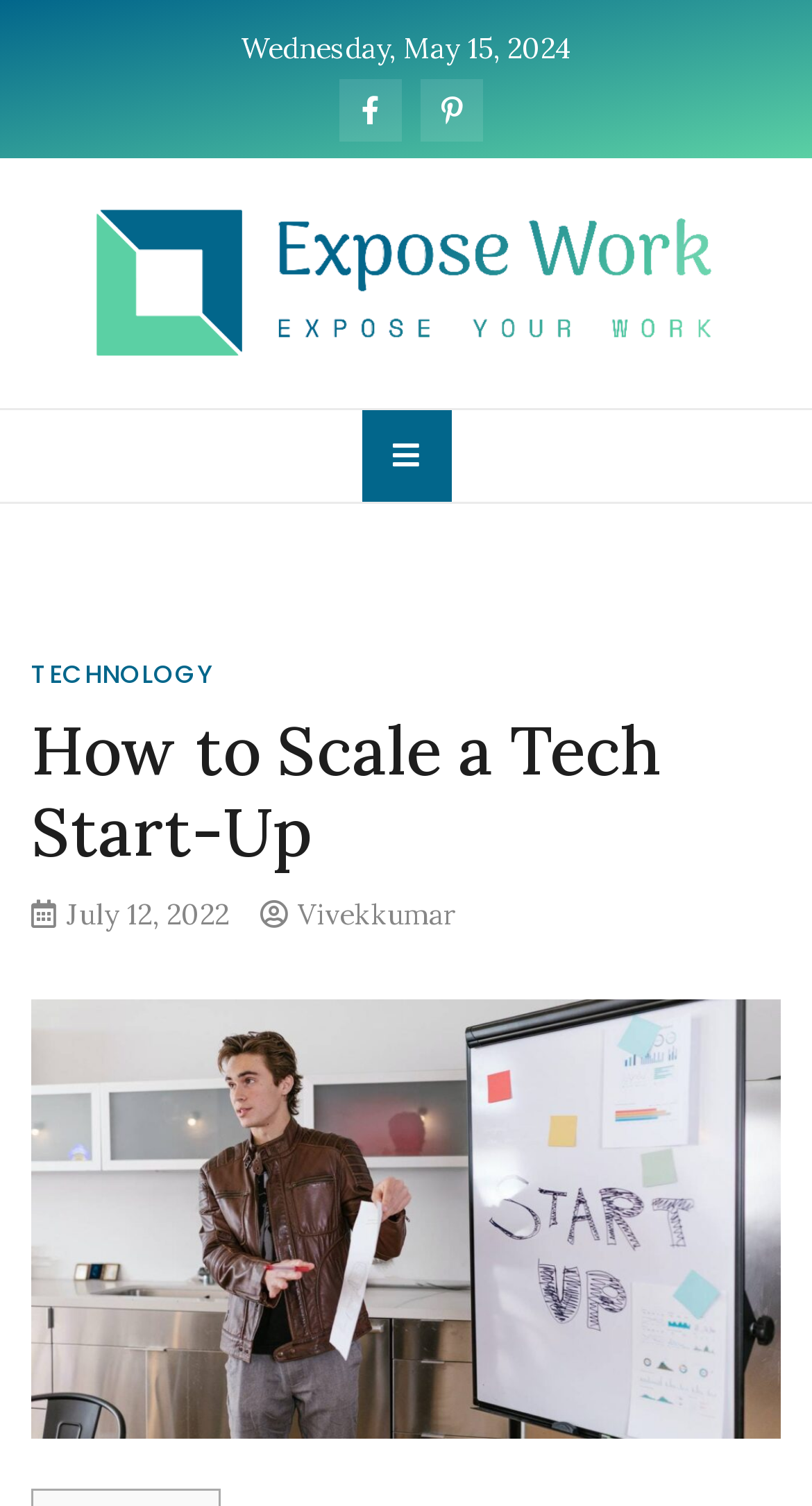Using the elements shown in the image, answer the question comprehensively: What is the date of the latest article?

I found the date of the latest article by looking at the link 'July 12, 2022' which is located below the heading 'How to Scale a Tech Start-Up'.